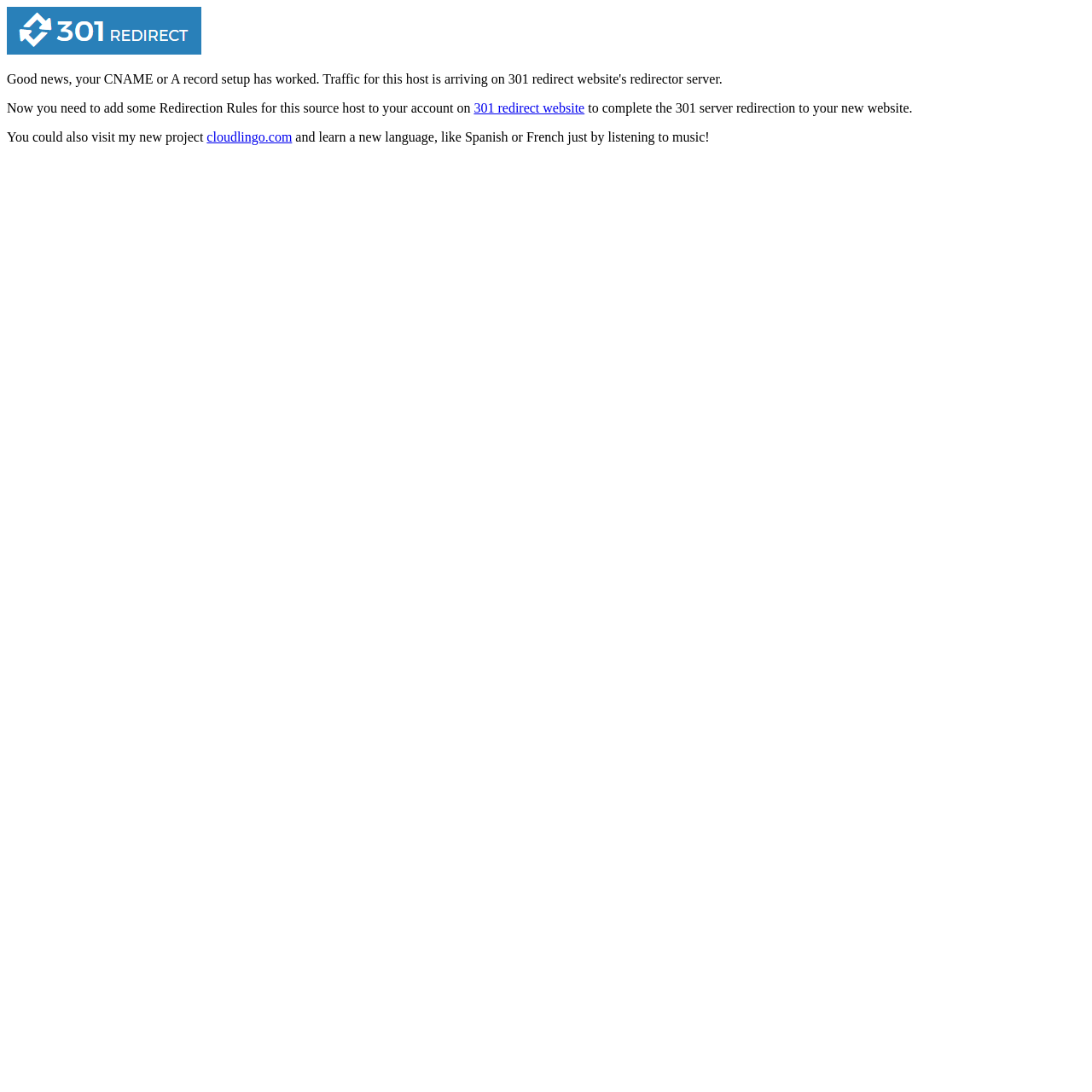What is the purpose of adding redirection rules?
Use the image to give a comprehensive and detailed response to the question.

Based on the webpage content, it seems that the user has successfully set up a host name DNS. The next step is to add redirection rules to complete the 301 server redirection to the new website. This is indicated by the text 'Now you need to add some Redirection Rules for this source host to your account on'.